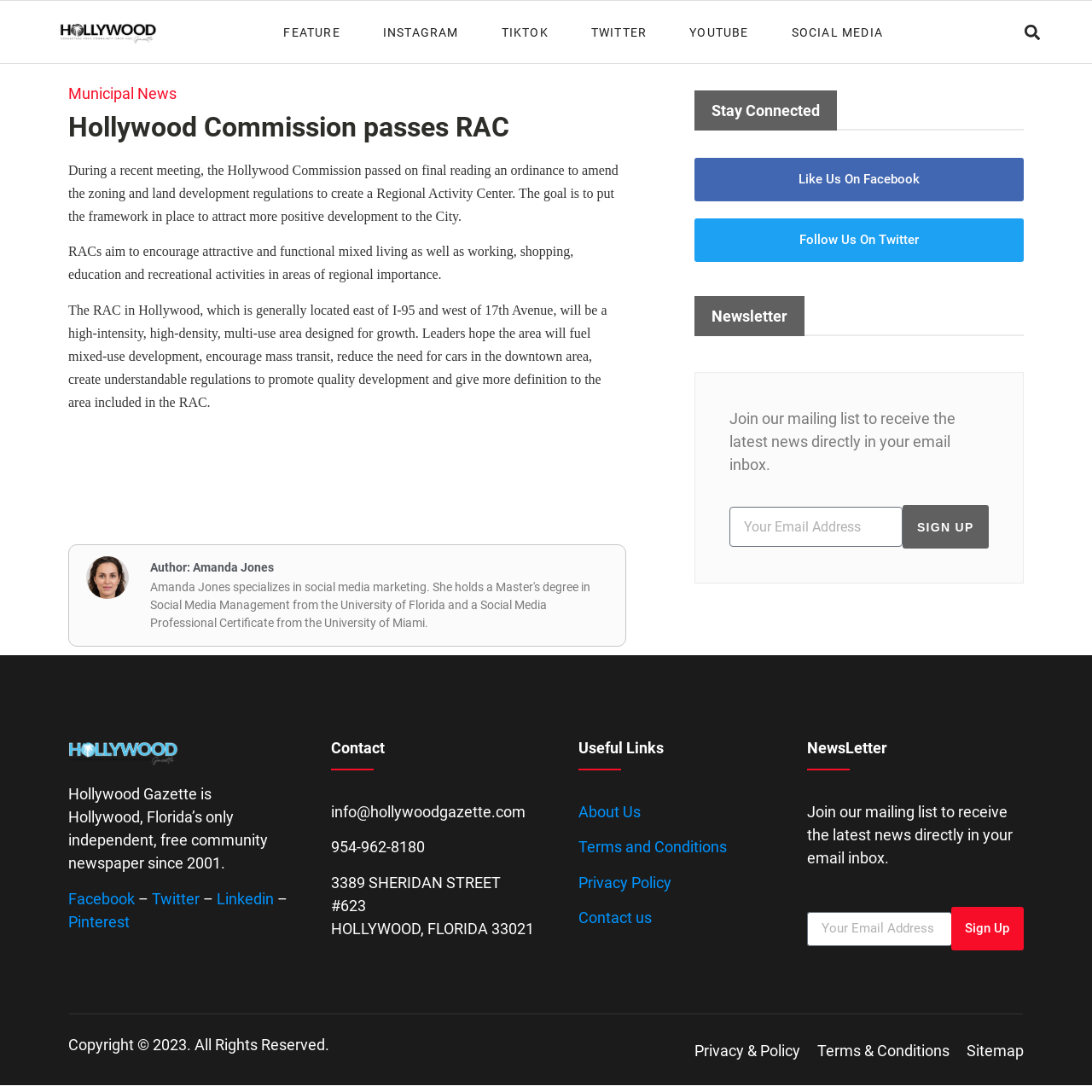Determine the bounding box coordinates for the clickable element required to fulfill the instruction: "Contact us". Provide the coordinates as four float numbers between 0 and 1, i.e., [left, top, right, bottom].

[0.303, 0.735, 0.481, 0.751]